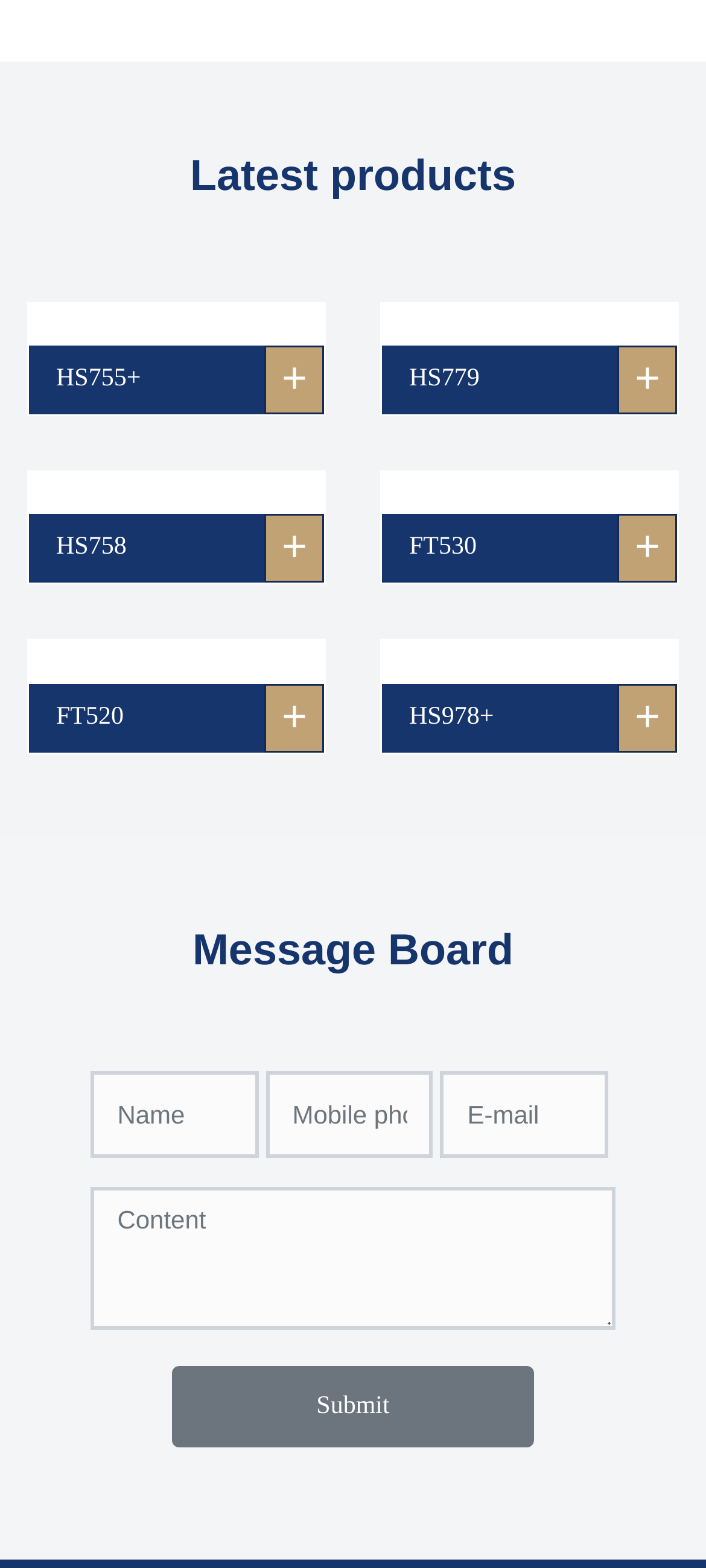Please find the bounding box coordinates of the element's region to be clicked to carry out this instruction: "Write a message".

[0.128, 0.683, 0.366, 0.738]